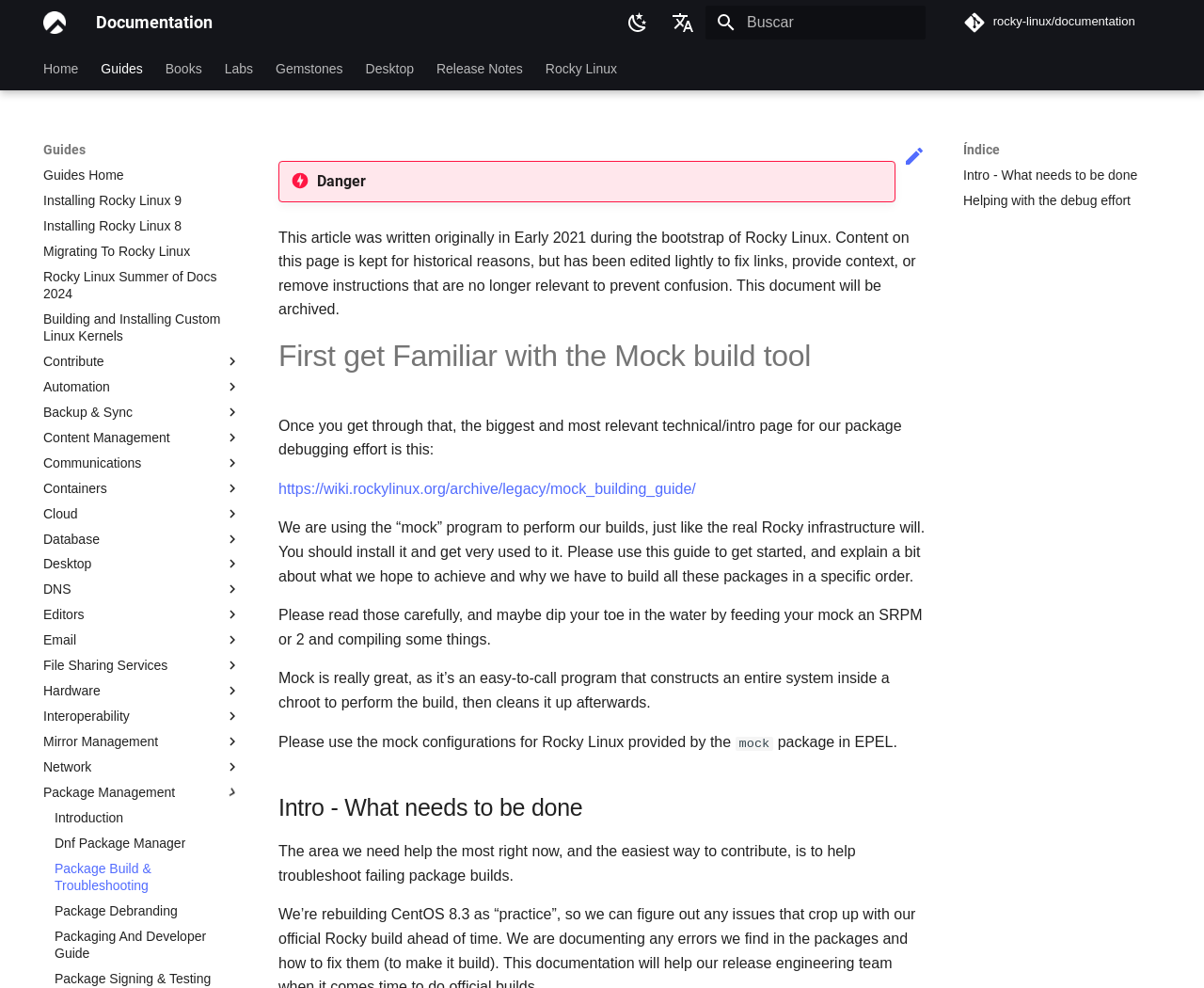Can you find and provide the main heading text of this webpage?

First get Familiar with the Mock build tool¶